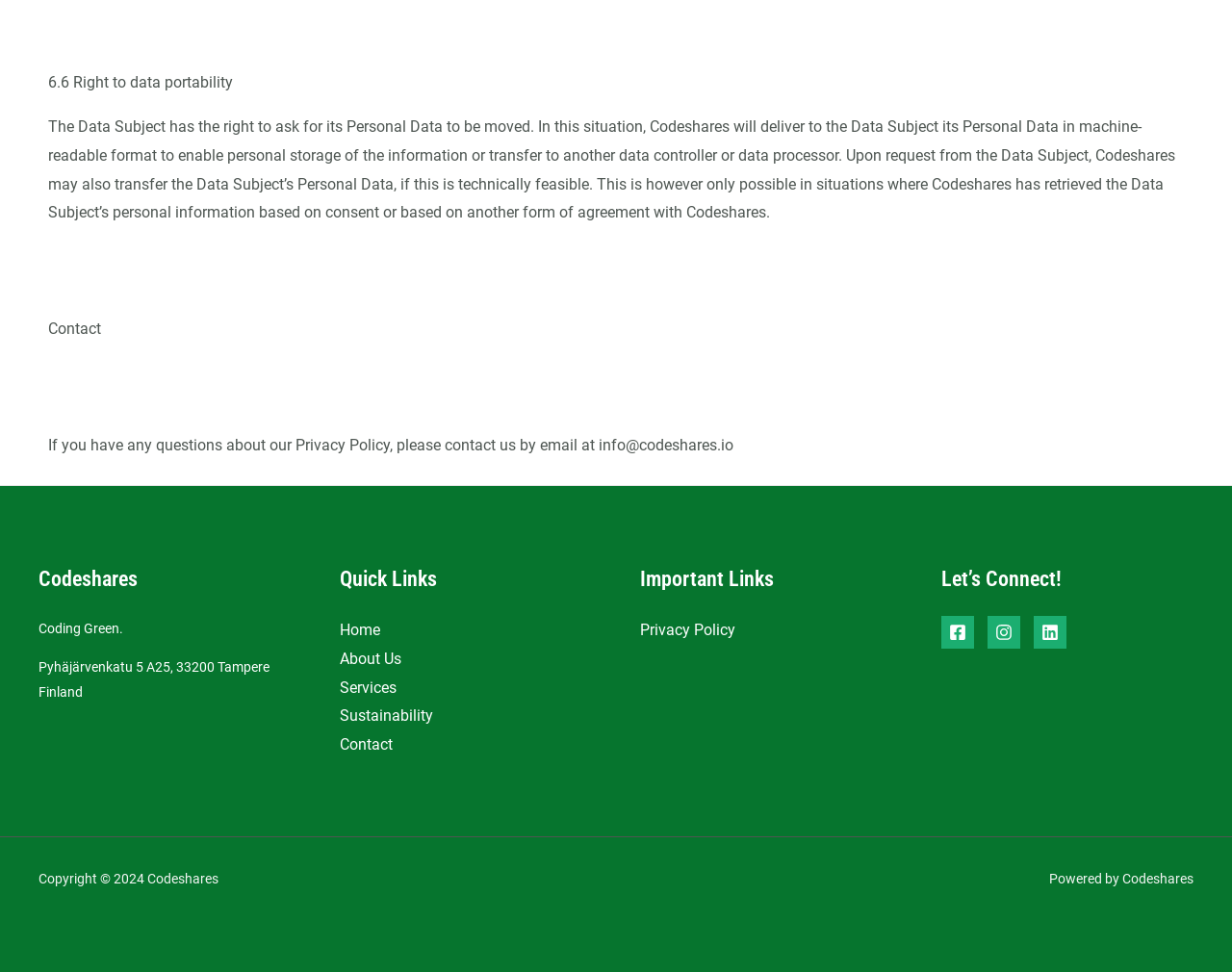Please identify the bounding box coordinates of the area that needs to be clicked to fulfill the following instruction: "Connect with Facebook."

[0.764, 0.634, 0.79, 0.667]